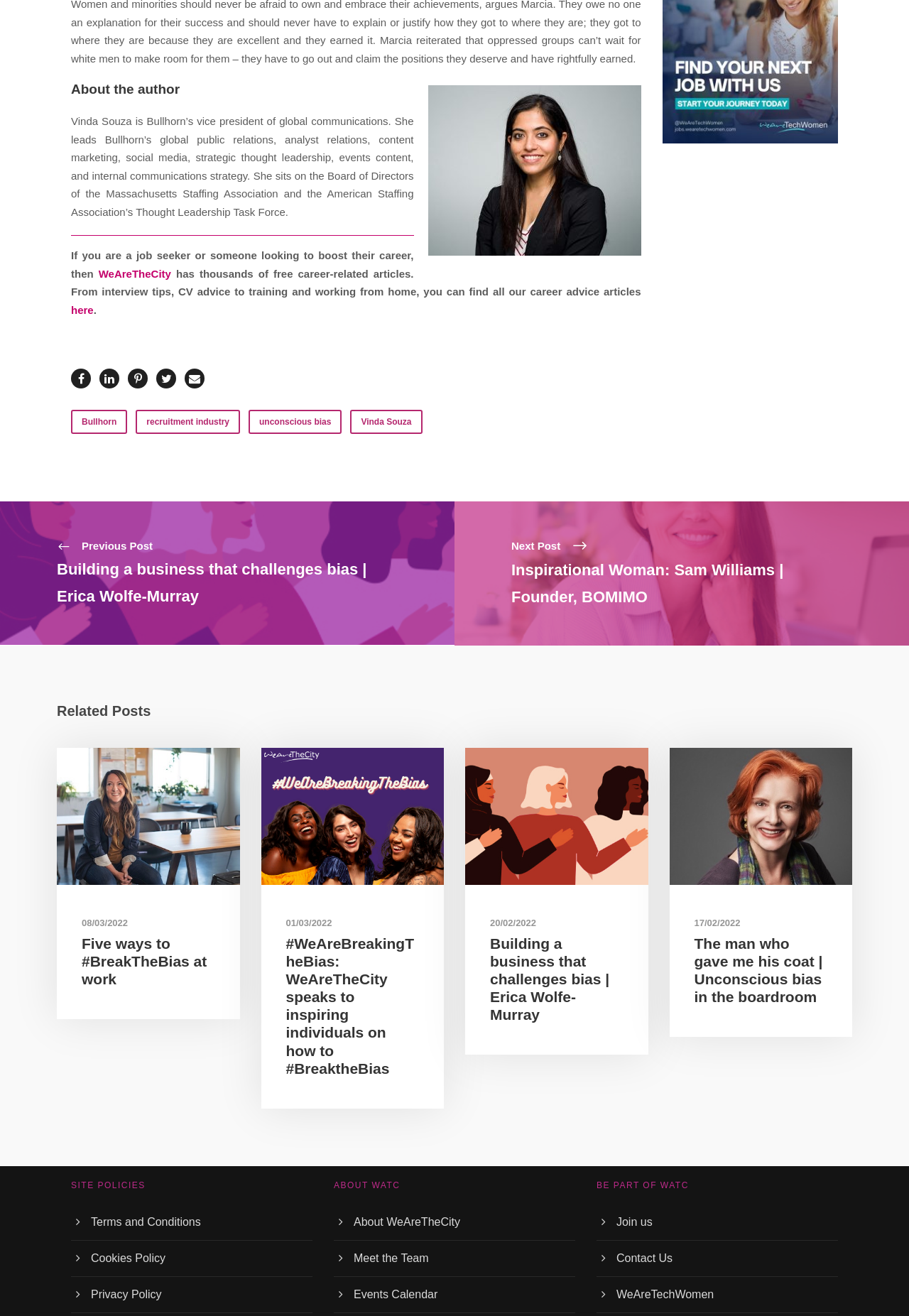Please mark the clickable region by giving the bounding box coordinates needed to complete this instruction: "Read the article about breaking the bias at work".

[0.09, 0.71, 0.236, 0.751]